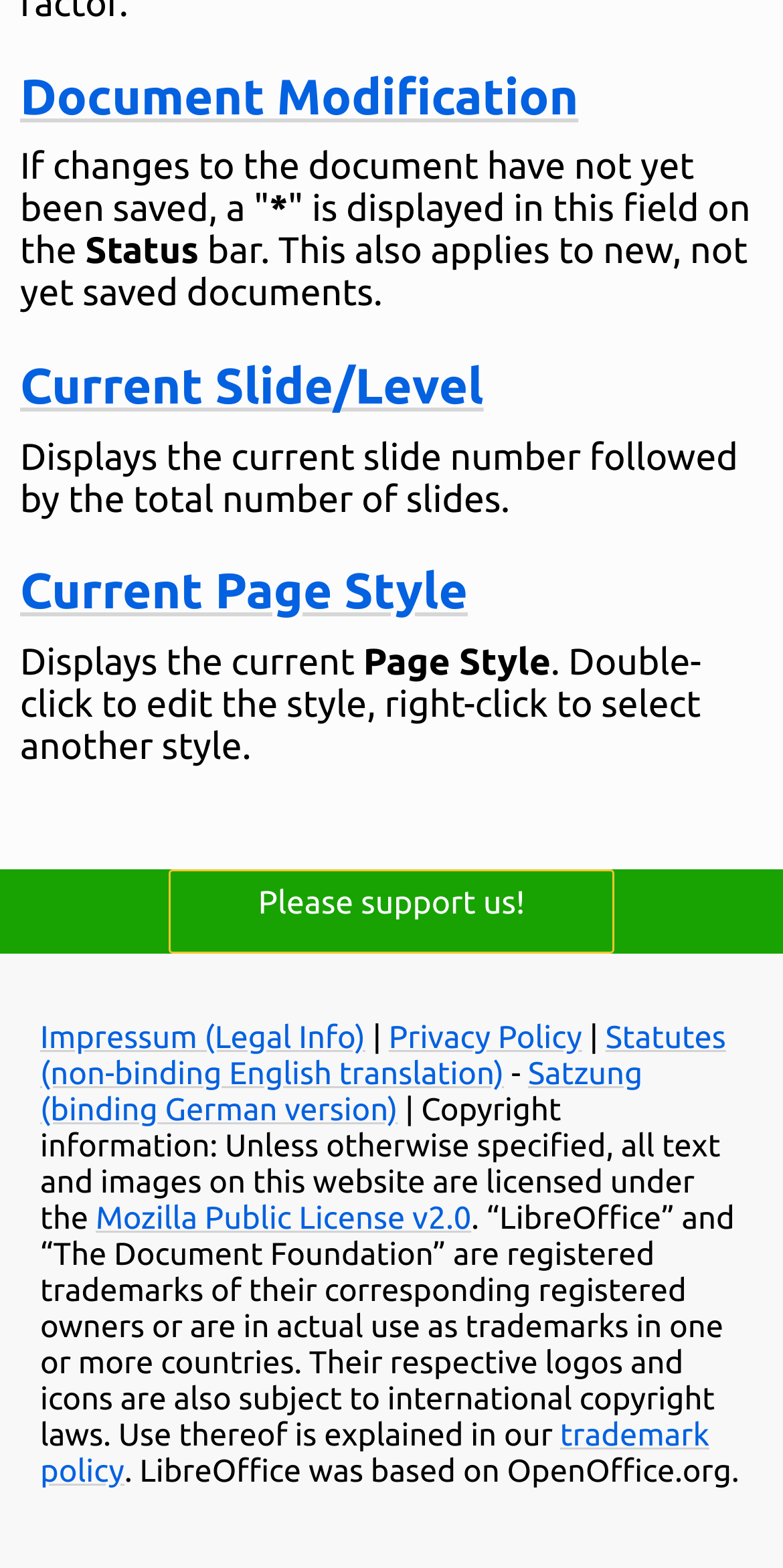Provide the bounding box coordinates, formatted as (top-left x, top-left y, bottom-right x, bottom-right y), with all values being floating point numbers between 0 and 1. Identify the bounding box of the UI element that matches the description: Menu

None